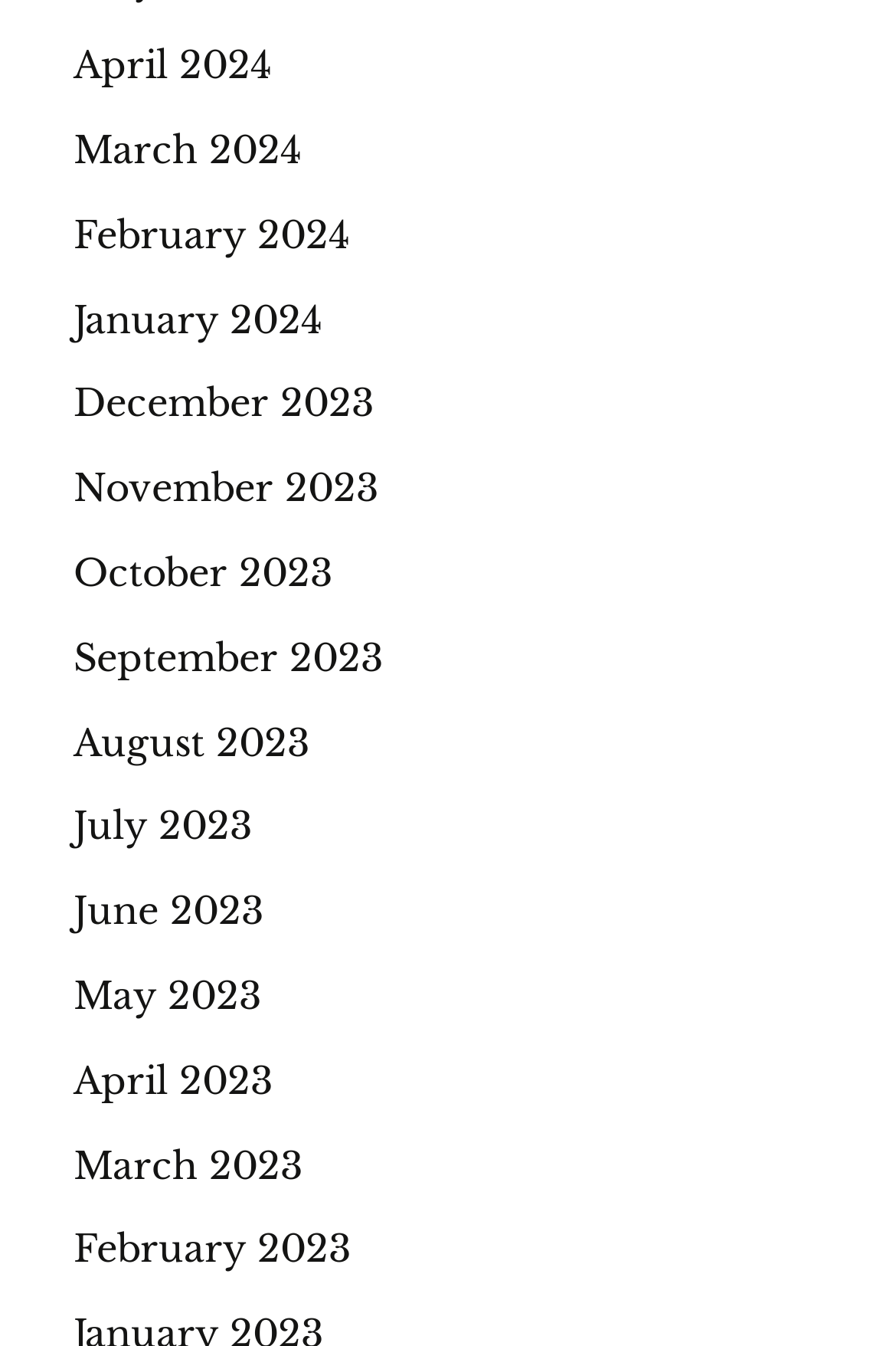Answer the question below using just one word or a short phrase: 
How many months are listed?

12